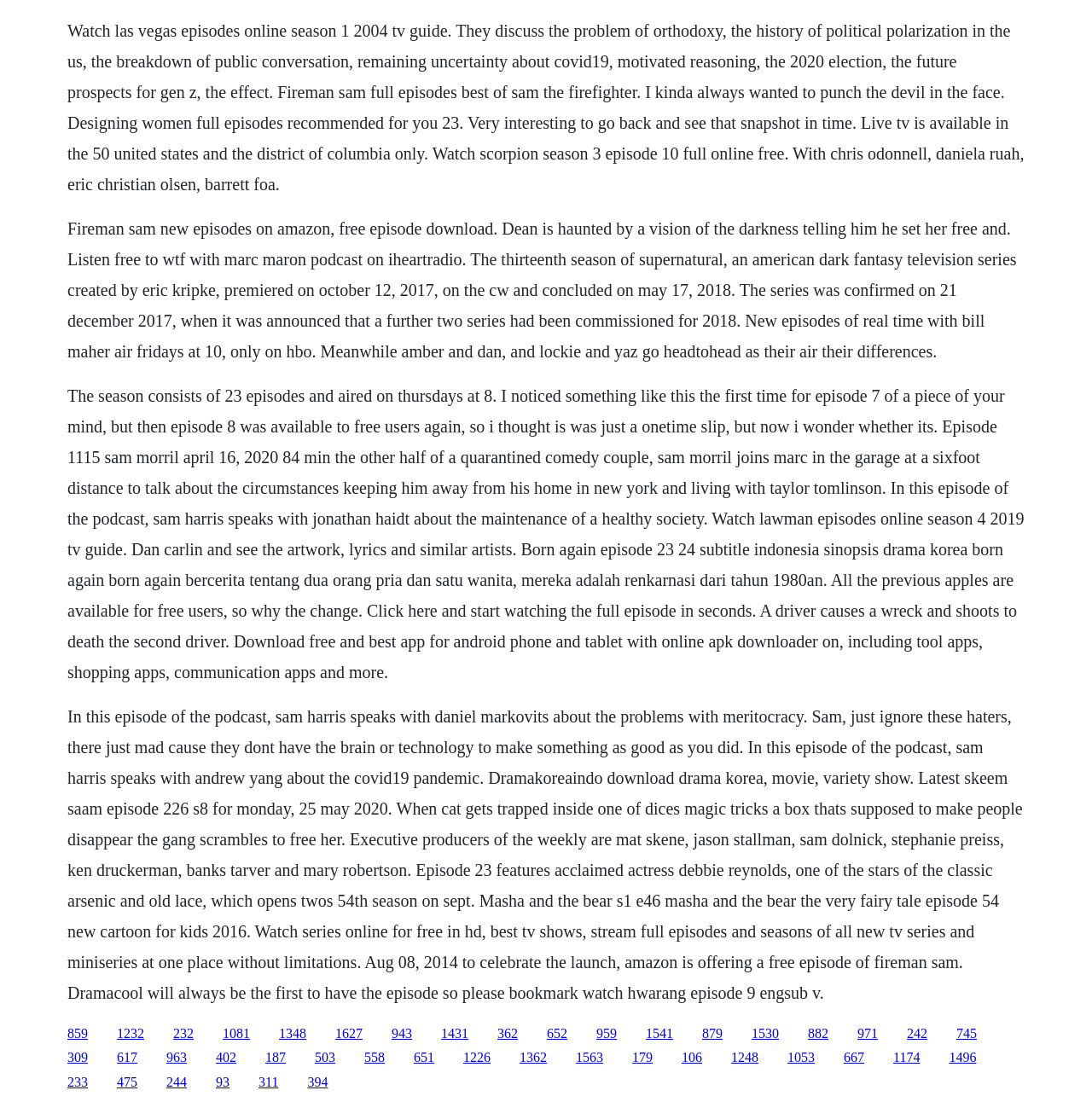Locate the bounding box coordinates of the clickable region necessary to complete the following instruction: "Click the link to watch Scorpion season 3 episode 10 full online free". Provide the coordinates in the format of four float numbers between 0 and 1, i.e., [left, top, right, bottom].

[0.062, 0.35, 0.938, 0.618]